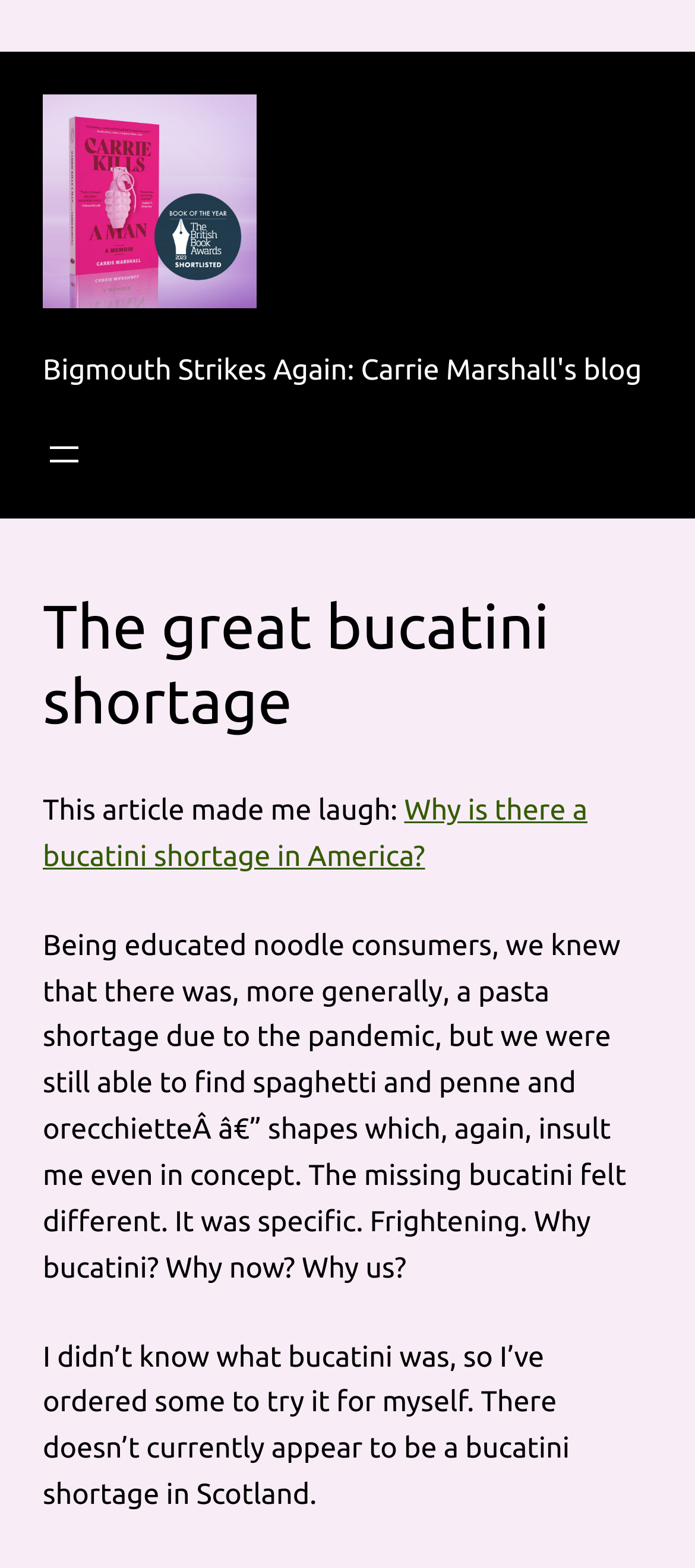What is the reaction of the author to the bucatini shortage?
Examine the screenshot and reply with a single word or phrase.

amusement